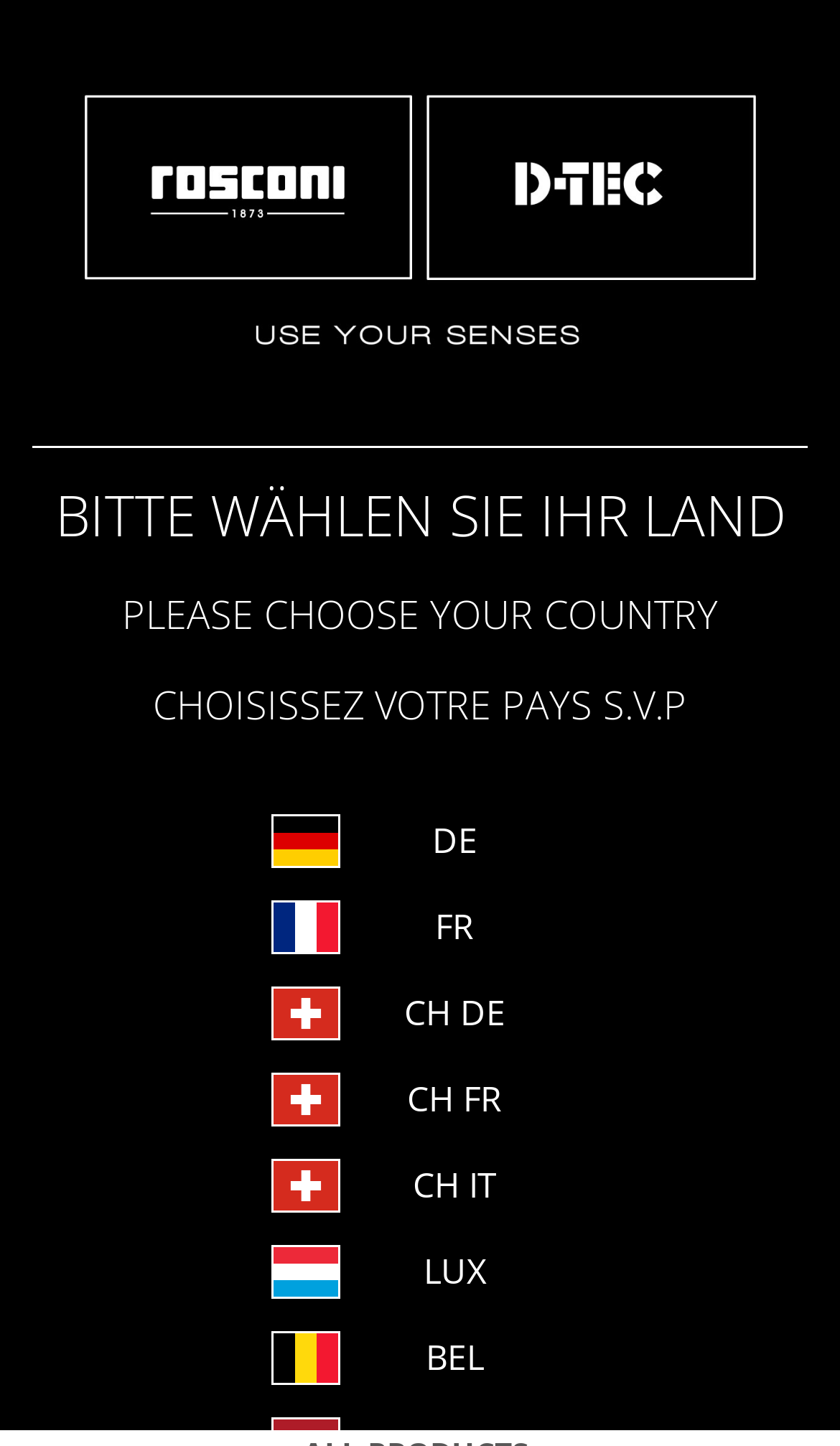Give a concise answer of one word or phrase to the question: 
What is the purpose of the 'BITTE WÄHLEN SIE IHR LAND' section?

To choose a country